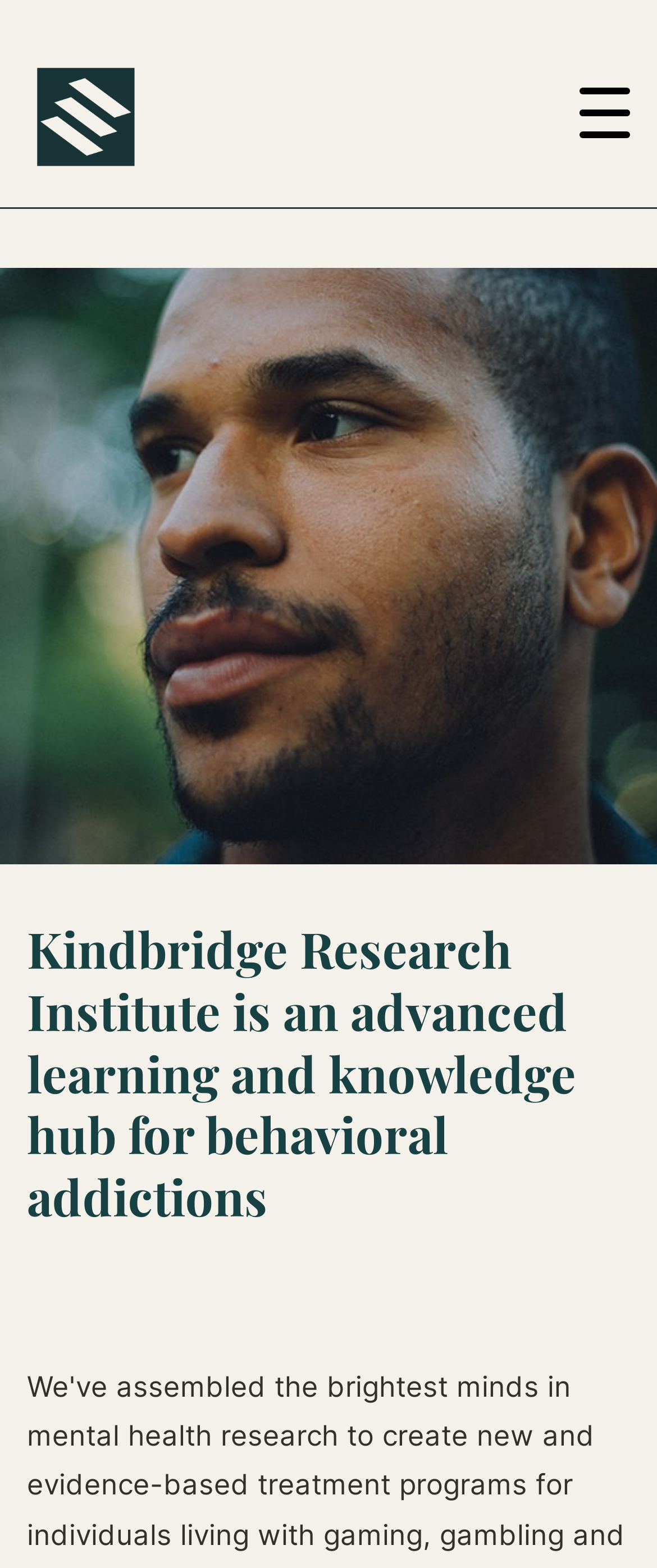Locate and generate the text content of the webpage's heading.

Kindbridge Research Institute is an advanced learning and knowledge hub for behavioral addictions